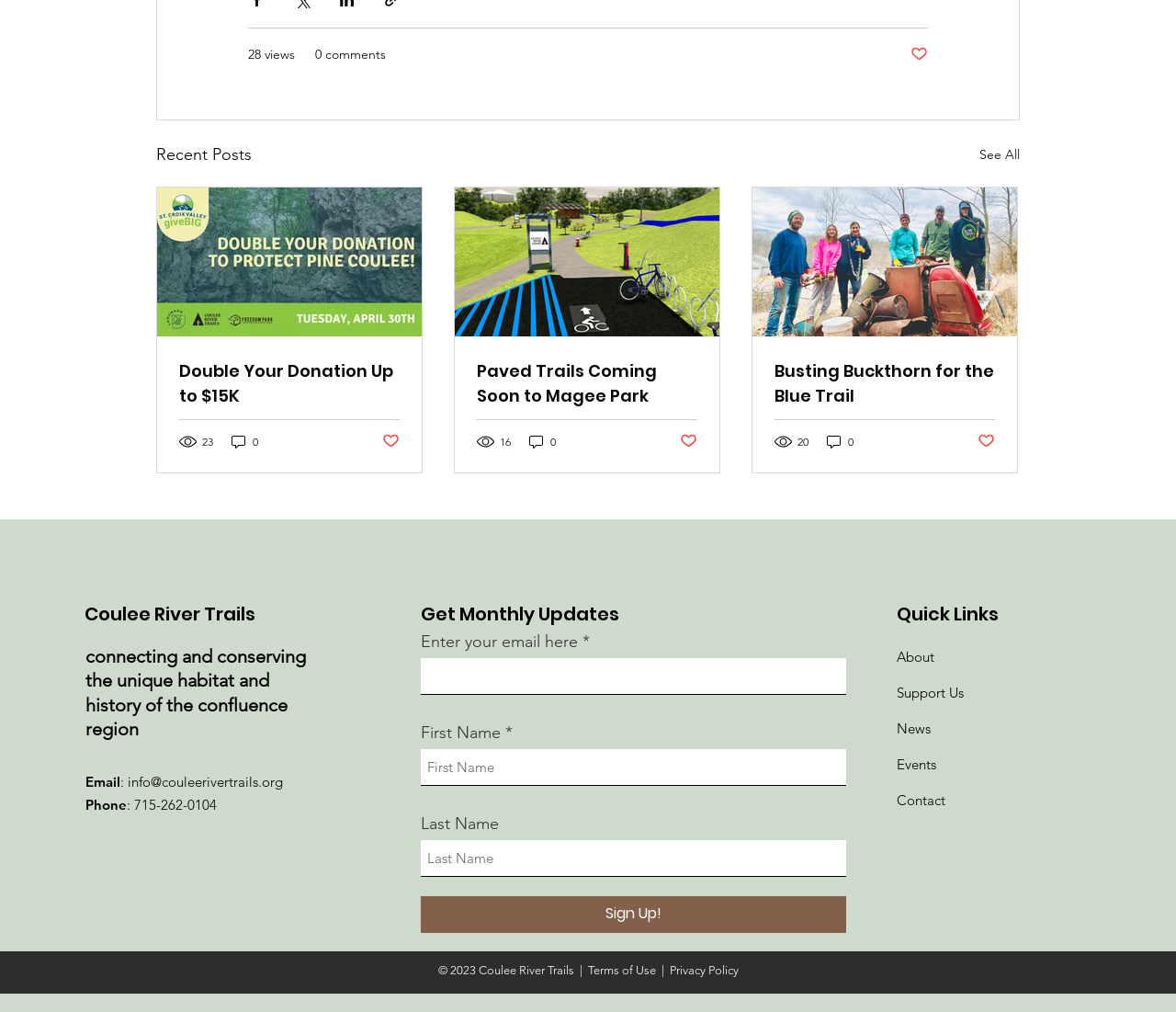Show the bounding box coordinates of the region that should be clicked to follow the instruction: "Click the 'Double Your Donation Up to $15K' link."

[0.152, 0.354, 0.34, 0.403]